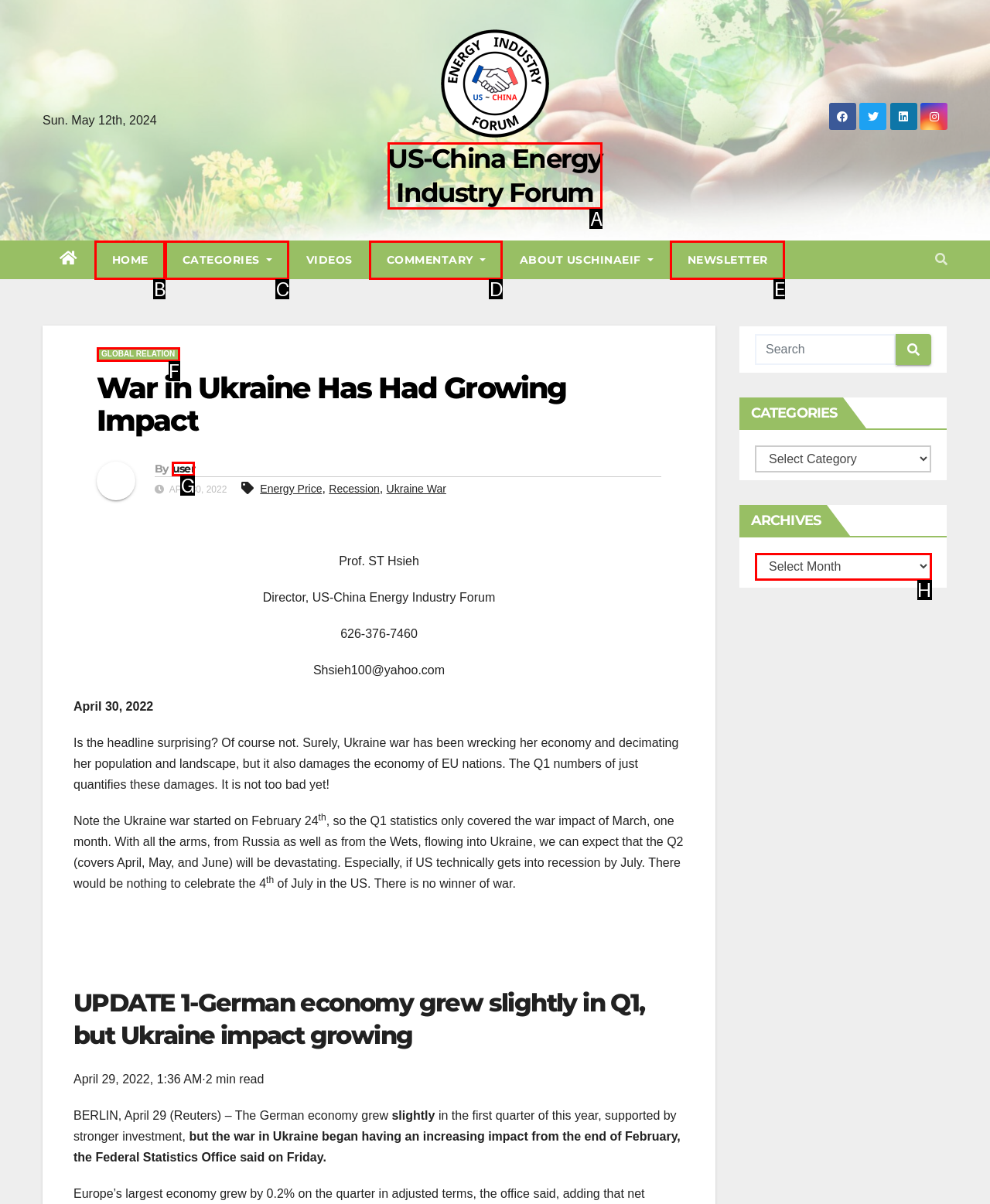Given the description: US-China Energy Industry Forum, pick the option that matches best and answer with the corresponding letter directly.

A